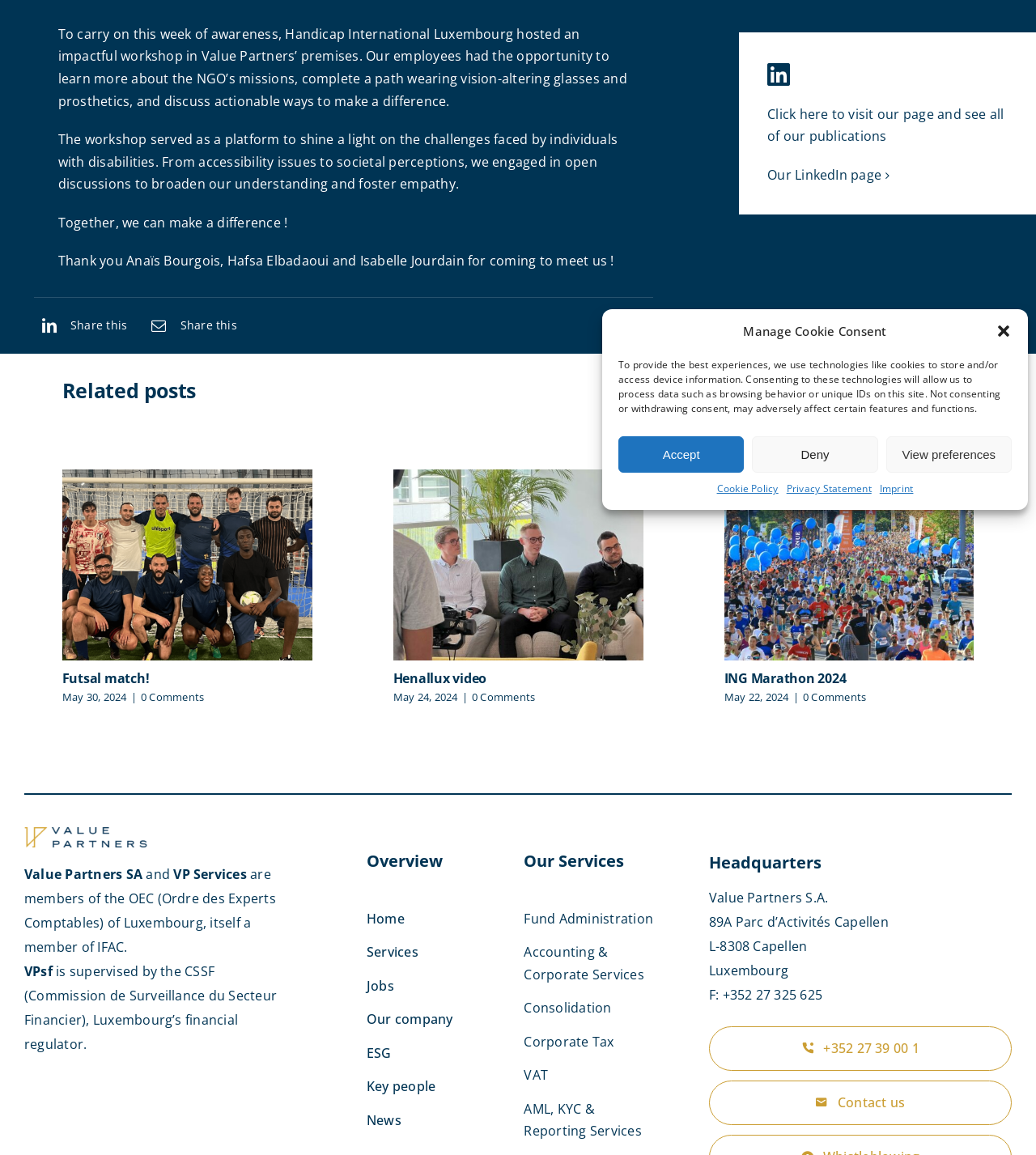Determine the bounding box coordinates of the UI element described by: "aria-label="ING Marathon 2024"".

[0.699, 0.406, 0.94, 0.572]